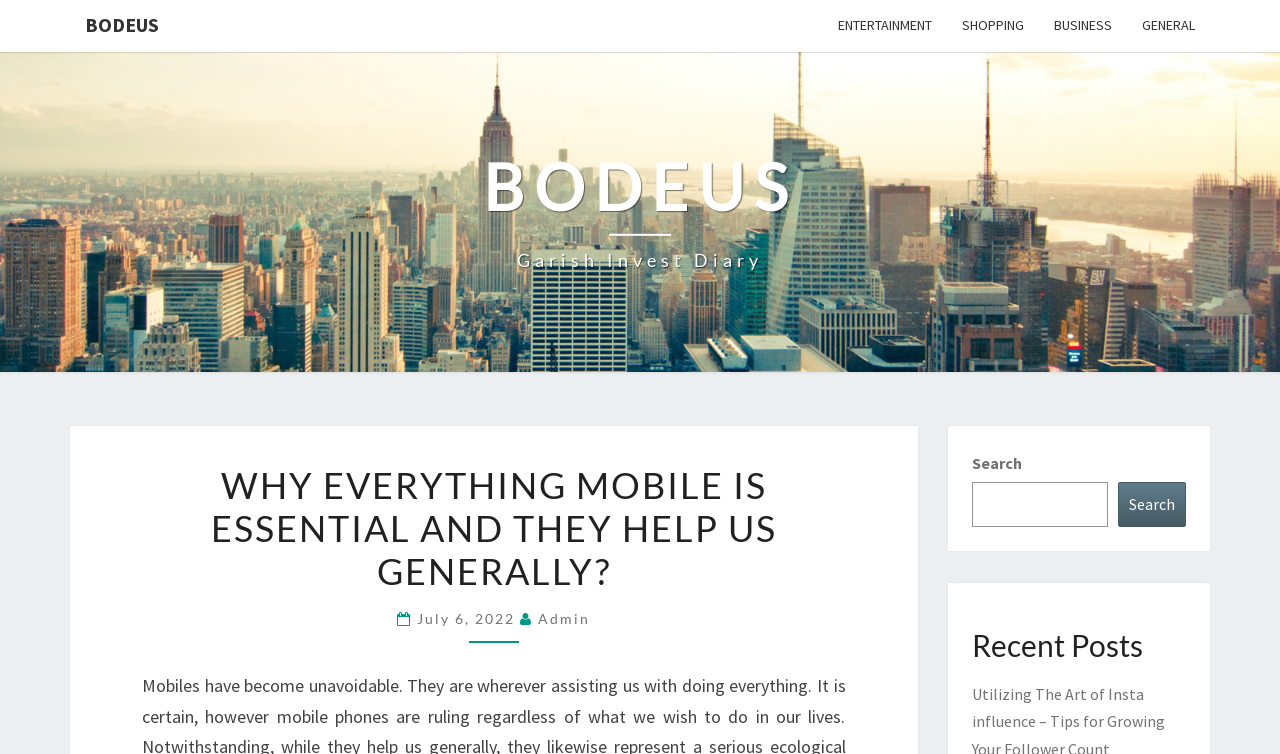What is the title of the main article?
Answer the question with a single word or phrase, referring to the image.

WHY EVERYTHING MOBILE IS ESSENTIAL AND THEY HELP US GENERALLY?